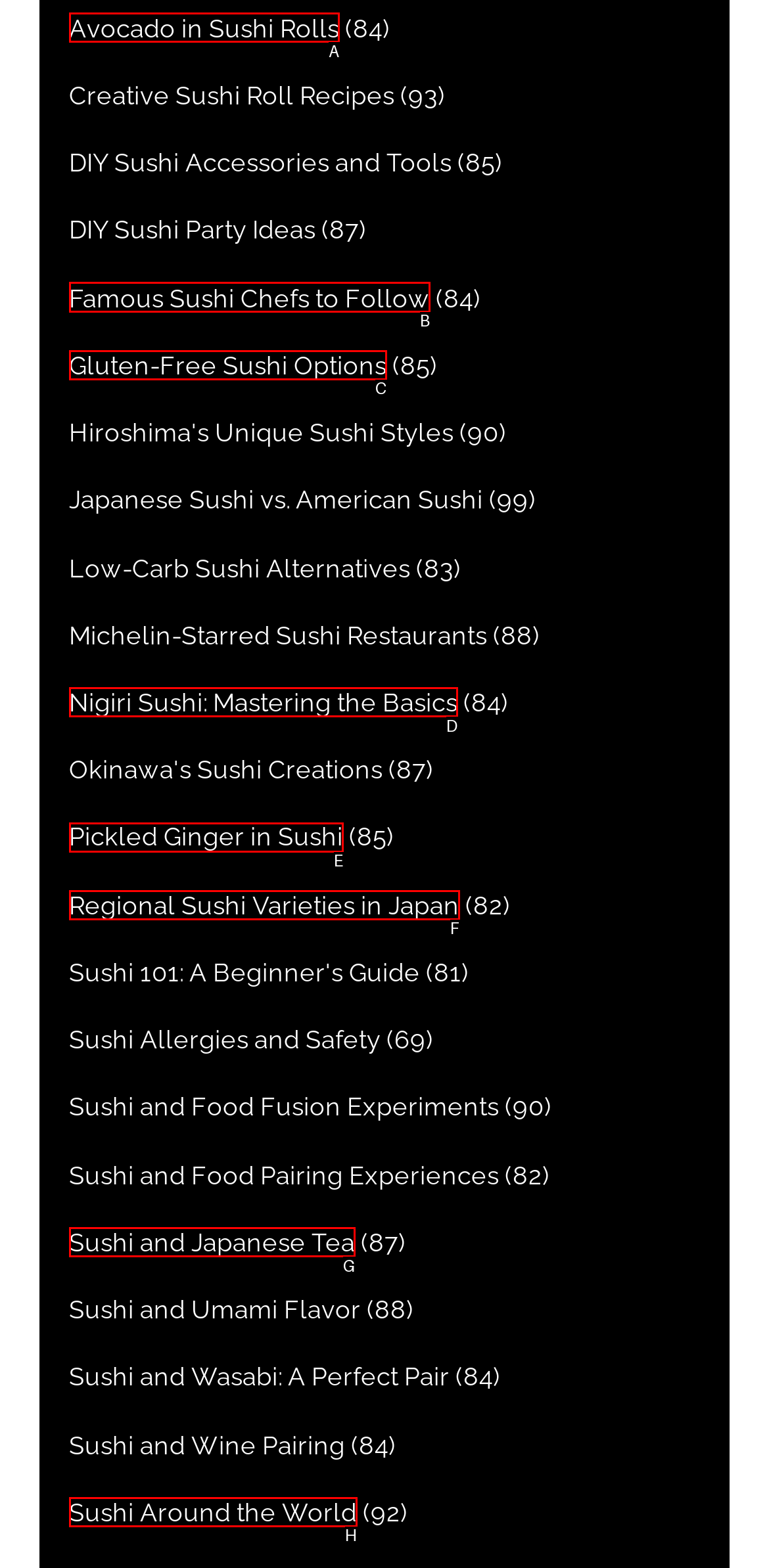From the given options, indicate the letter that corresponds to the action needed to complete this task: Learn about Famous Sushi Chefs to Follow. Respond with only the letter.

B